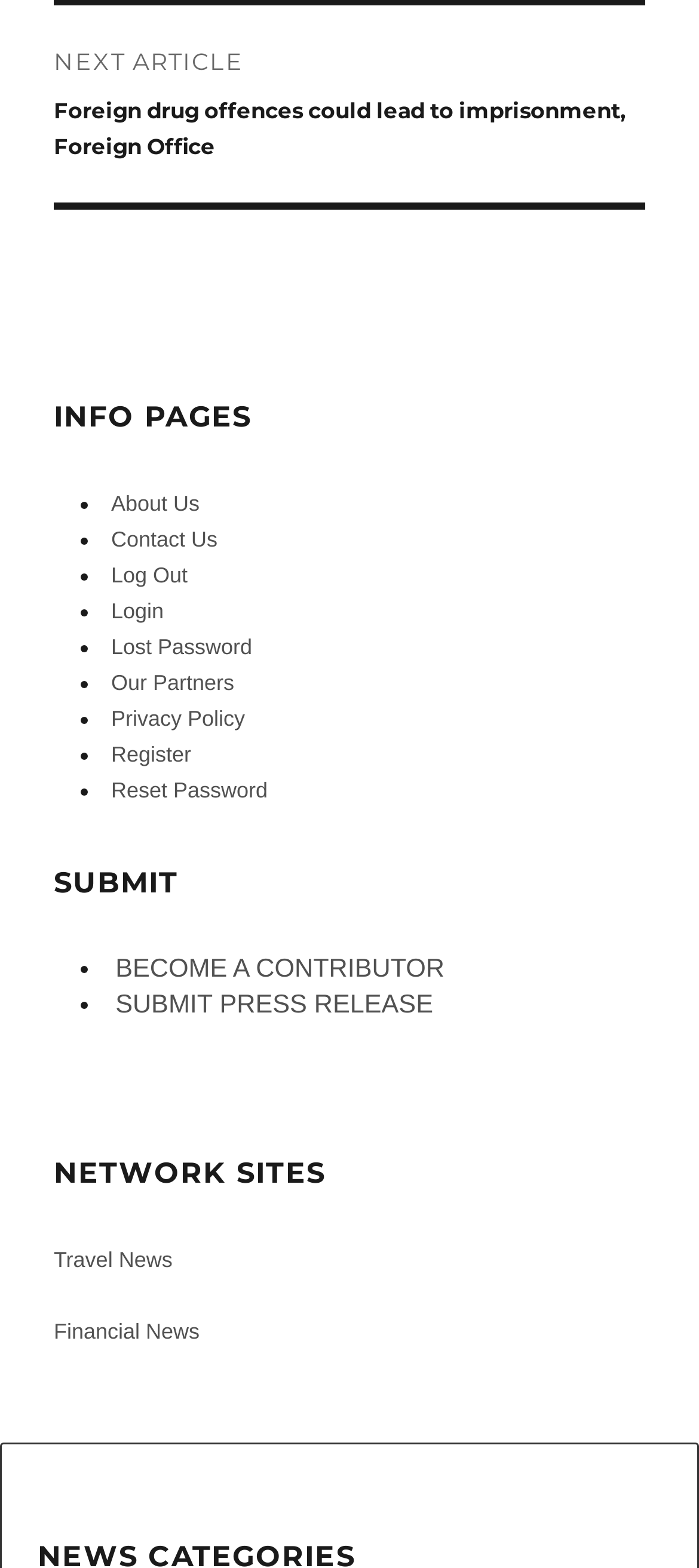Utilize the information from the image to answer the question in detail:
What is the last link under 'Submit'?

I looked at the links under the 'Submit' navigation section and found that the last link is 'SUBMIT PRESS RELEASE'.